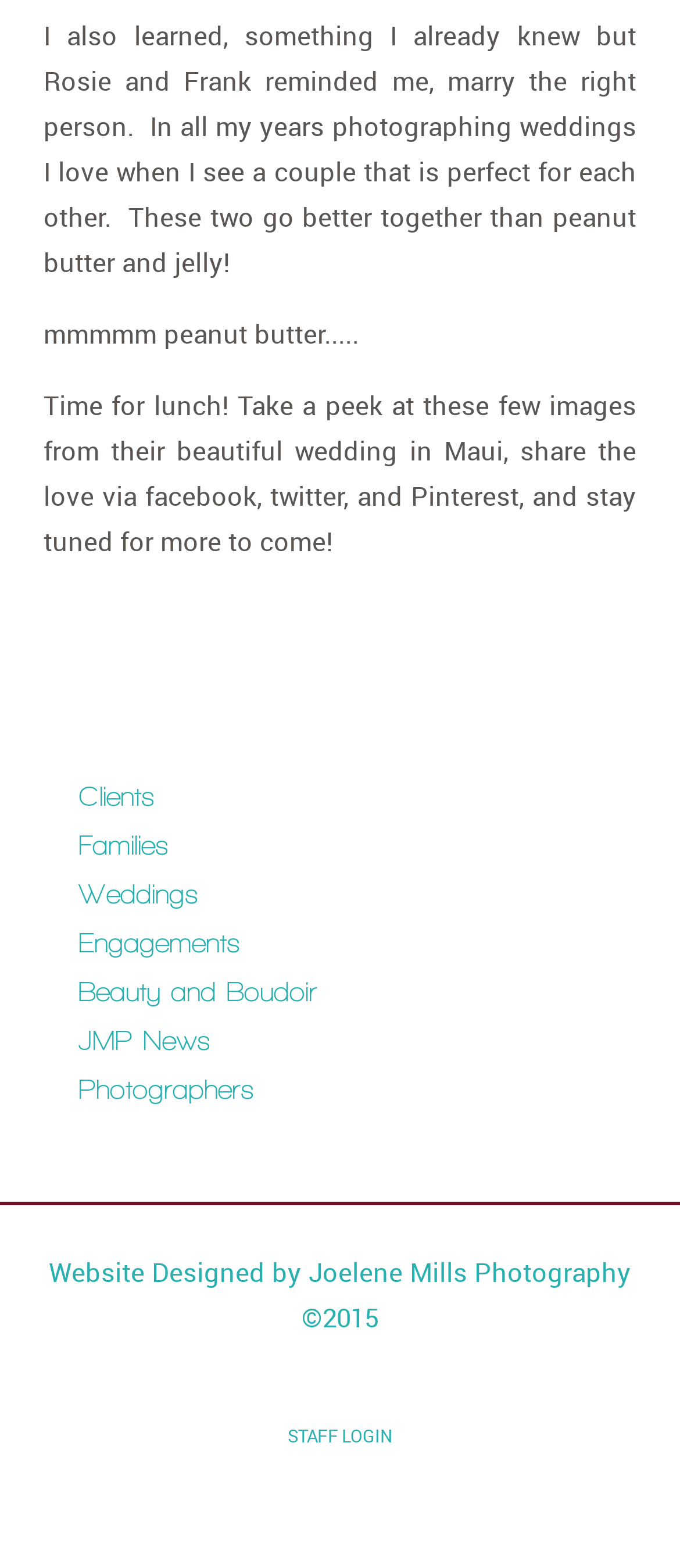Given the webpage screenshot, identify the bounding box of the UI element that matches this description: "Beauty and Boudoir".

[0.115, 0.623, 0.467, 0.642]